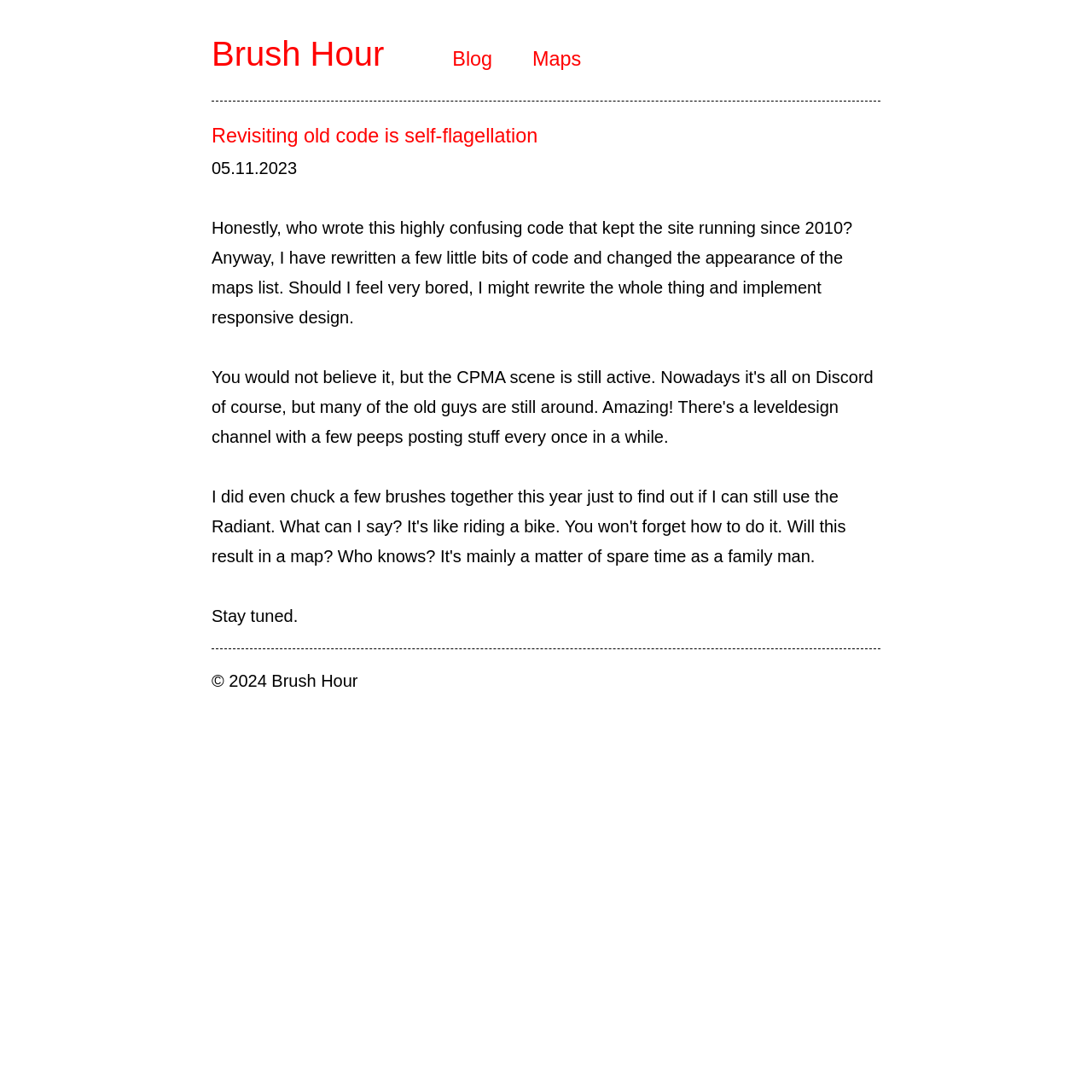What is the tone of the blog post?
Using the screenshot, give a one-word or short phrase answer.

Humorous